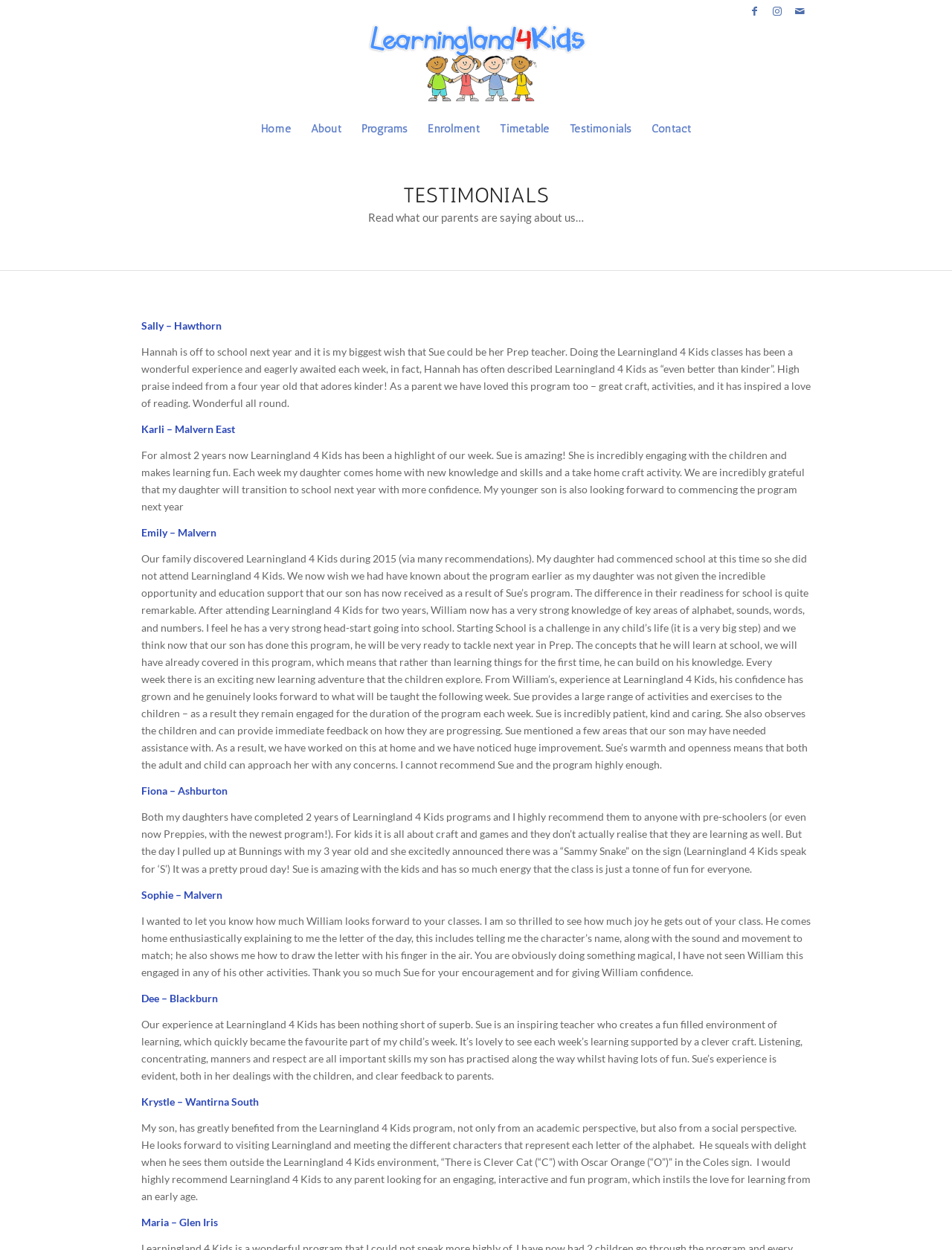Determine the bounding box coordinates of the clickable element to complete this instruction: "Go to Suits". Provide the coordinates in the format of four float numbers between 0 and 1, [left, top, right, bottom].

None